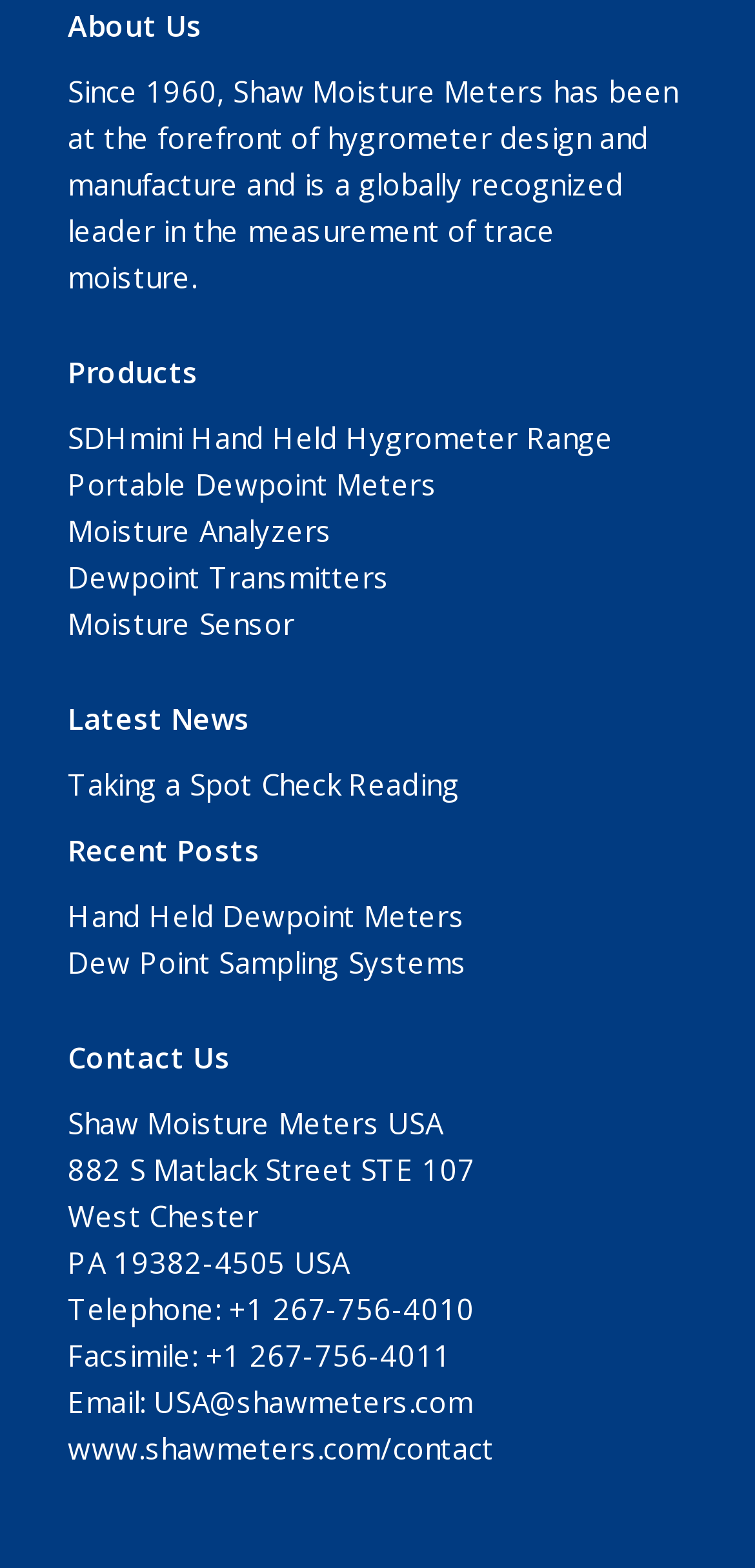What type of products does the company offer?
Could you please answer the question thoroughly and with as much detail as possible?

The company offers products related to hygrometer design and manufacture, as mentioned in the 'About Us' section. The products include SDHmini Hand Held Hygrometer Range, Portable Dewpoint Meters, Moisture Analyzers, Dewpoint Transmitters, and Moisture Sensor.